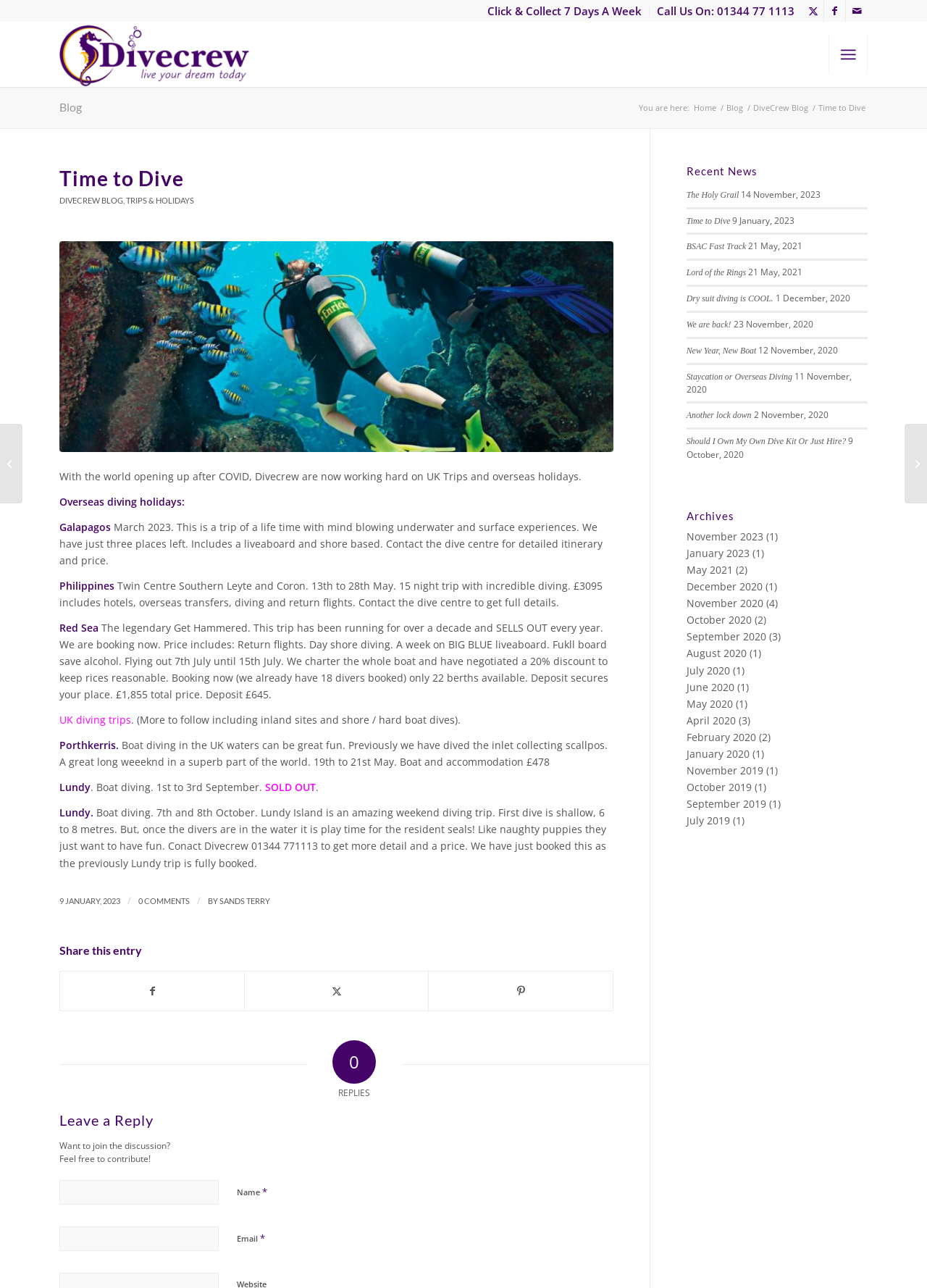Please locate the bounding box coordinates of the element that should be clicked to complete the given instruction: "Search for a specific course".

None